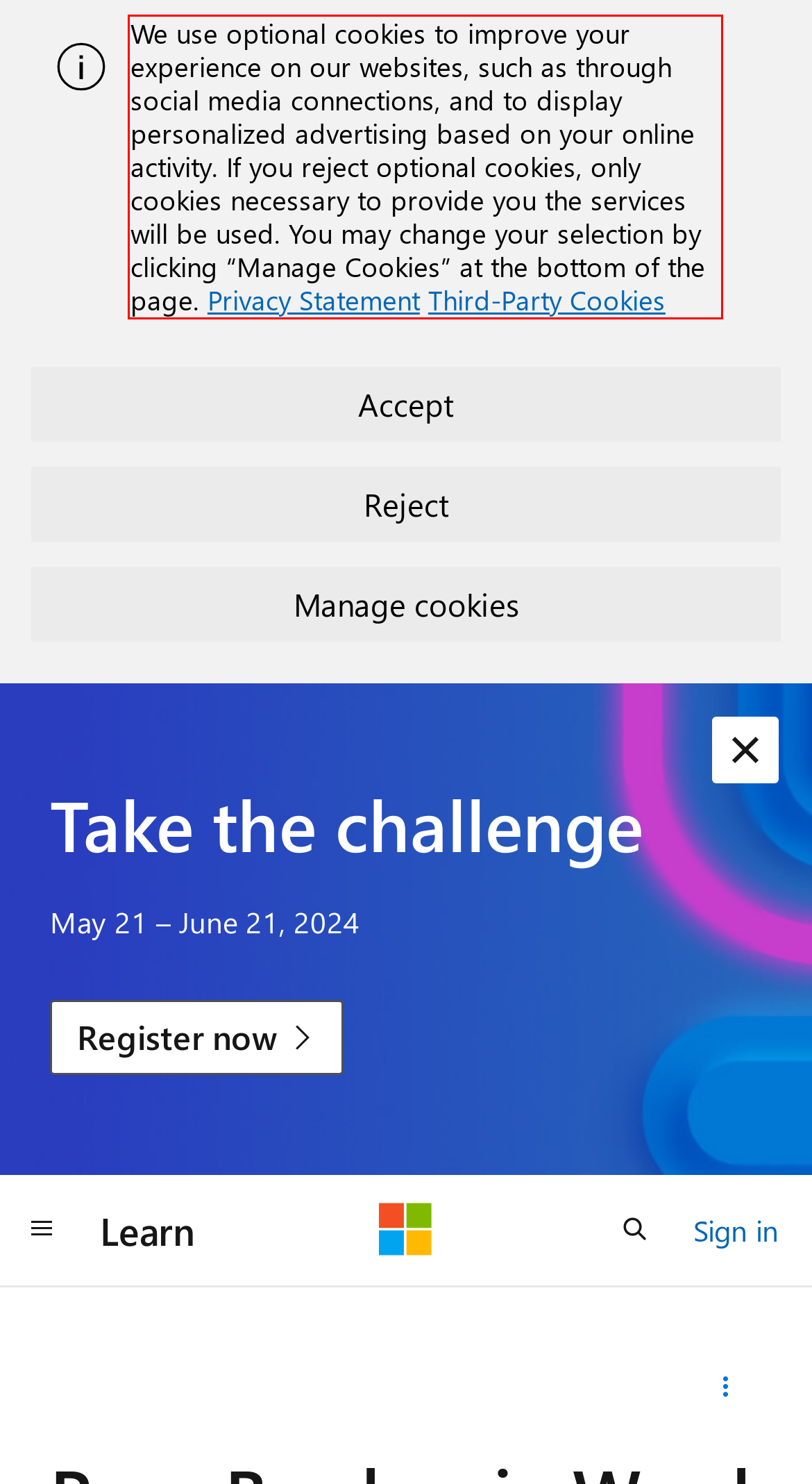Please look at the screenshot provided and find the red bounding box. Extract the text content contained within this bounding box.

We use optional cookies to improve your experience on our websites, such as through social media connections, and to display personalized advertising based on your online activity. If you reject optional cookies, only cookies necessary to provide you the services will be used. You may change your selection by clicking “Manage Cookies” at the bottom of the page. Privacy Statement Third-Party Cookies